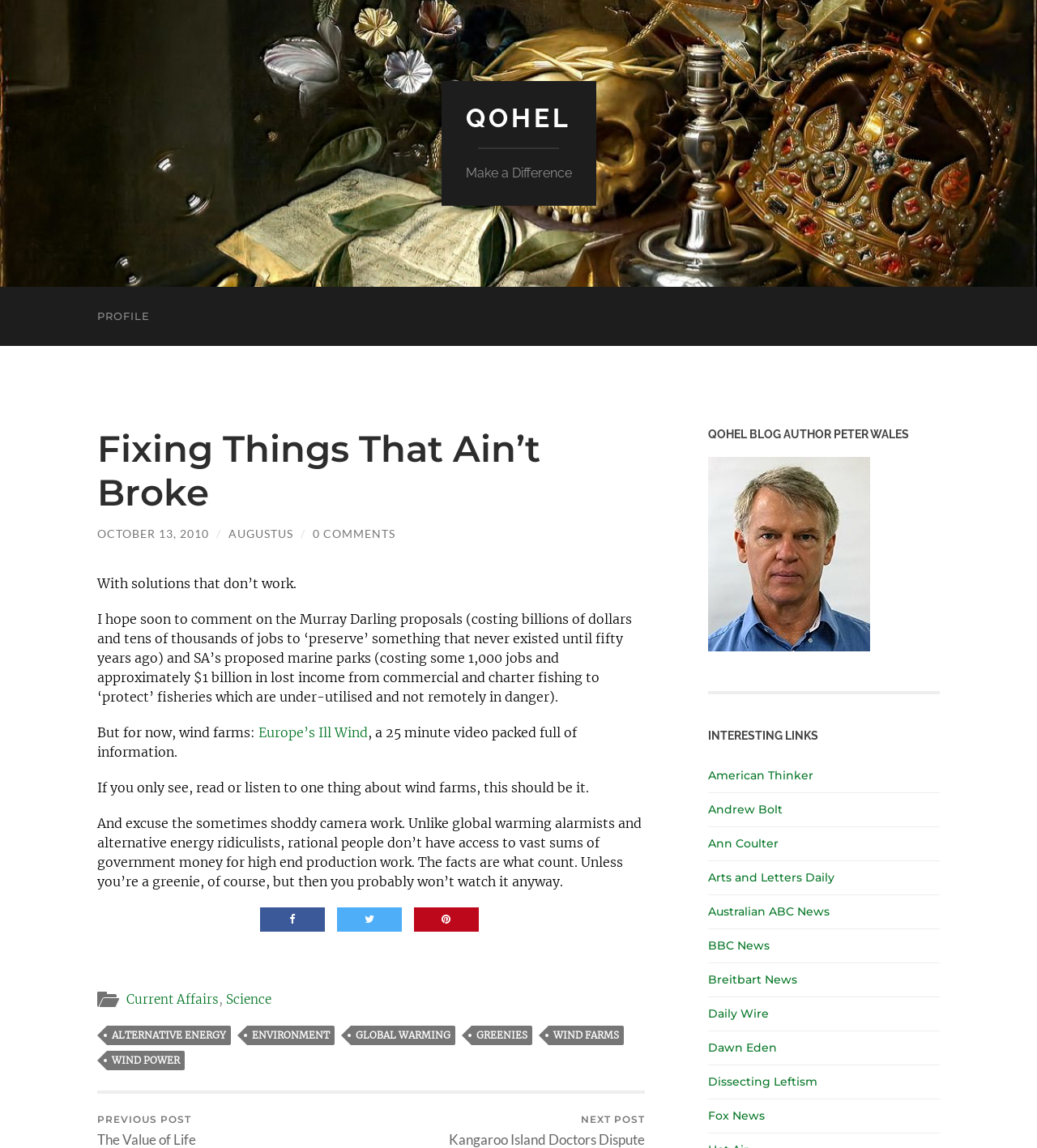Identify the bounding box coordinates of the area you need to click to perform the following instruction: "Click on the 'PROFILE' link".

[0.078, 0.249, 0.16, 0.301]